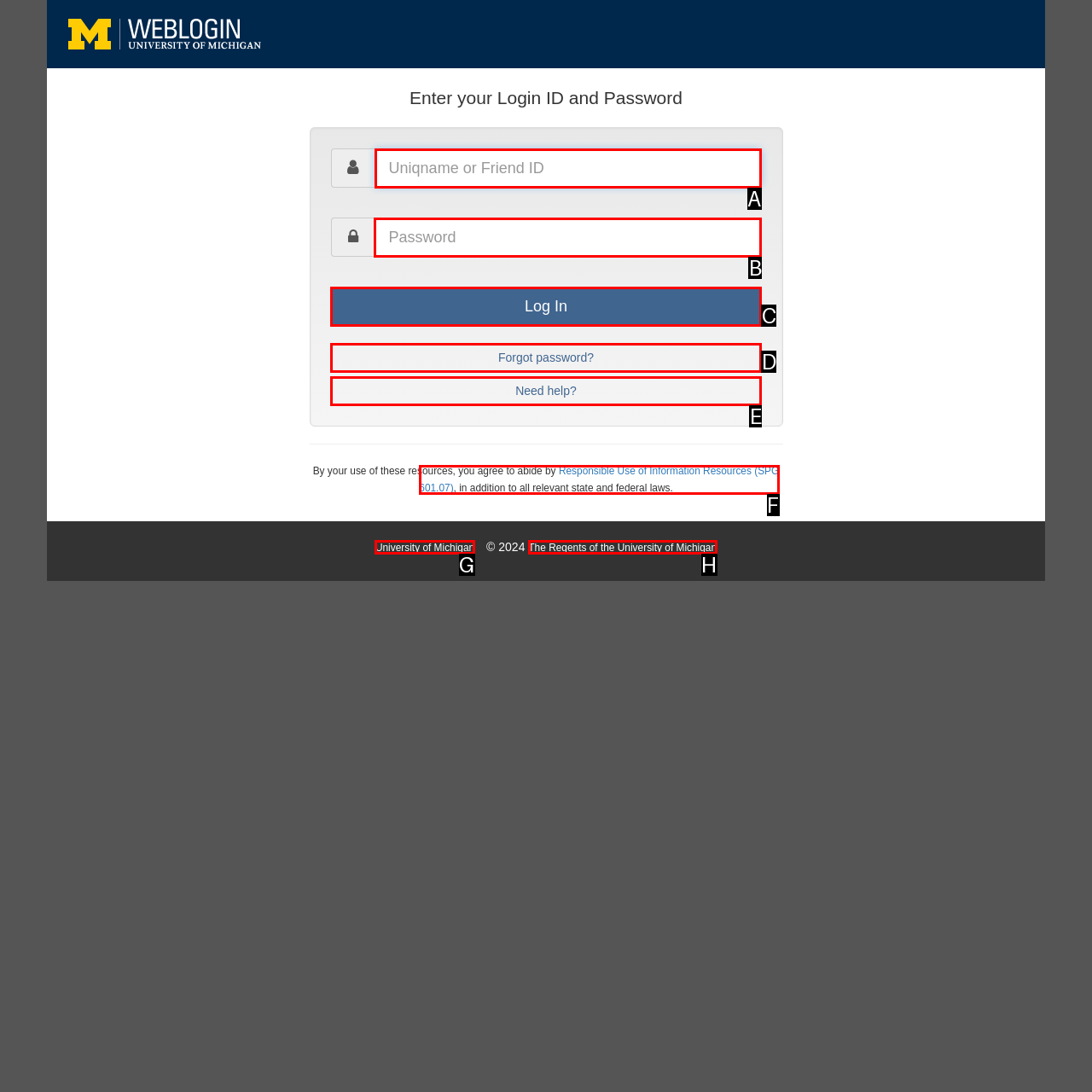Identify the correct UI element to click for this instruction: Enter your uniqname or friend ID
Respond with the appropriate option's letter from the provided choices directly.

A